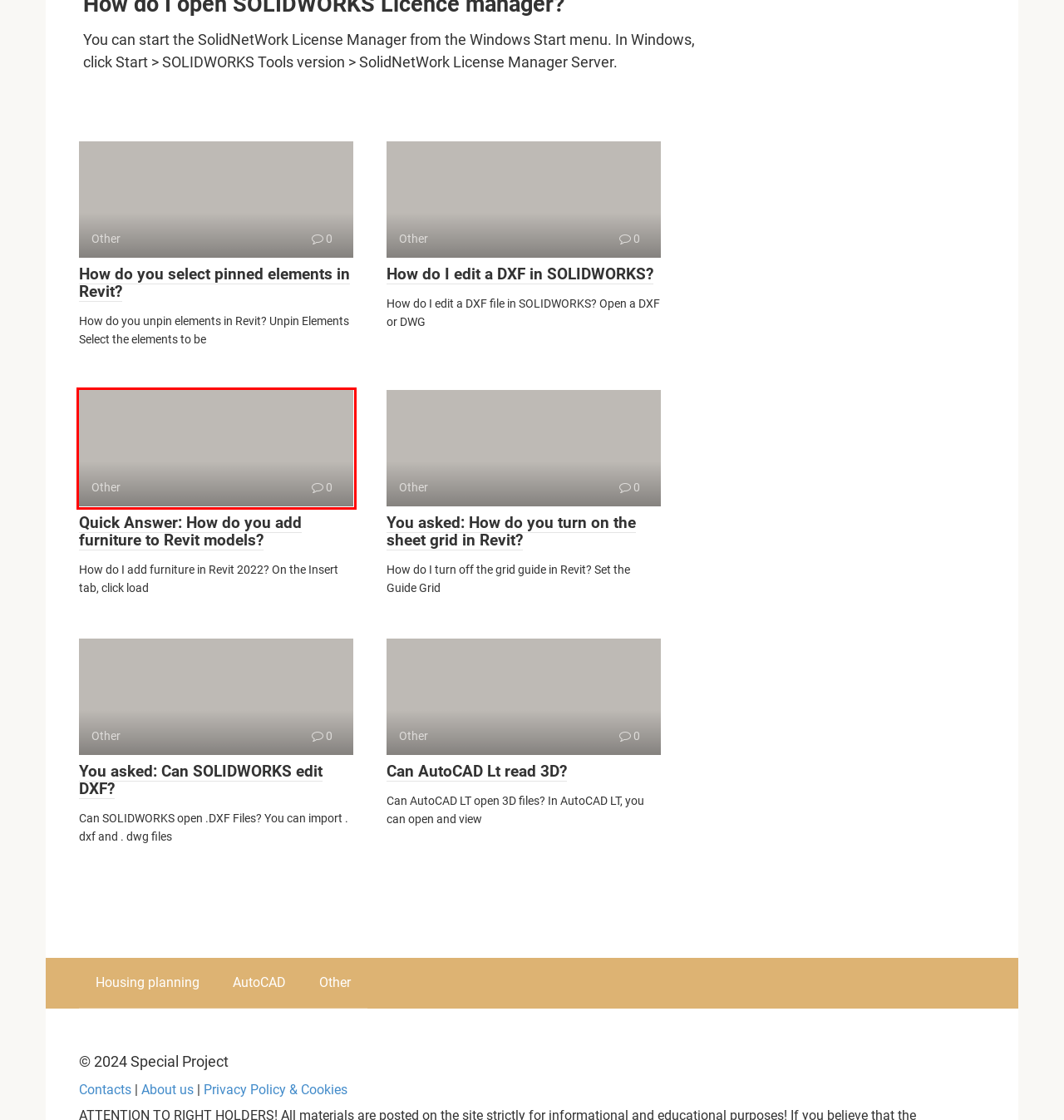You have a screenshot of a webpage with a red bounding box around an element. Identify the webpage description that best fits the new page that appears after clicking the selected element in the red bounding box. Here are the candidates:
A. How do you select pinned elements in Revit?
B. How do I edit a DXF in SOLIDWORKS?
C. Quick Answer: How do you add furniture to Revit models?
D. Can AutoCAD Lt read 3D?
E. You asked: How do you turn on the sheet grid in Revit?
F. Архивы Other - Special Project
G. Your question: How many basic selection processs are there in autocad?
H. You asked: Can SOLIDWORKS edit DXF?

C